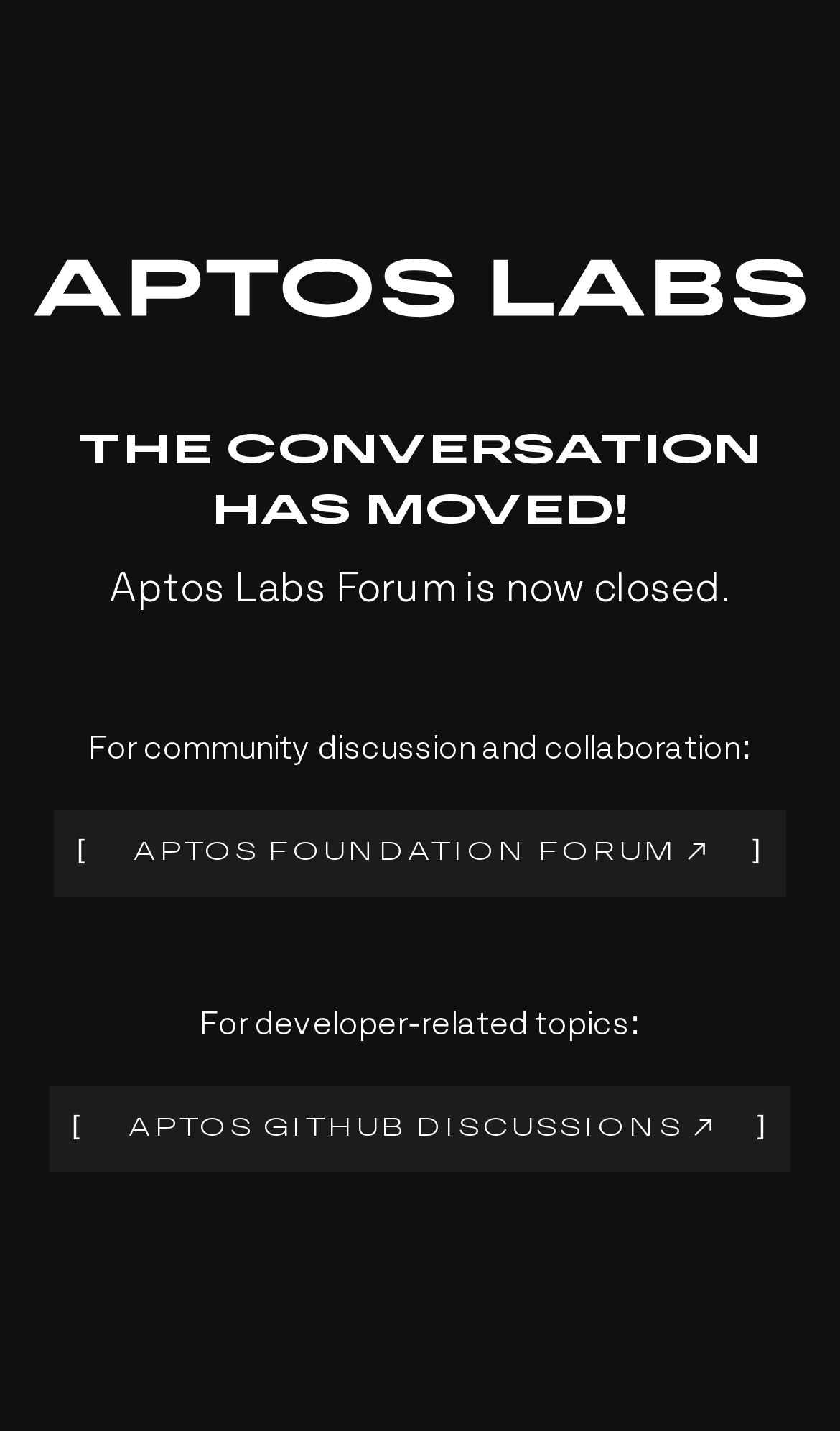What is the relationship between the Aptos Labs Forum and the Aptos Foundation Forum?
Please look at the screenshot and answer using one word or phrase.

The Aptos Labs Forum is closed, and the Aptos Foundation Forum is an alternative